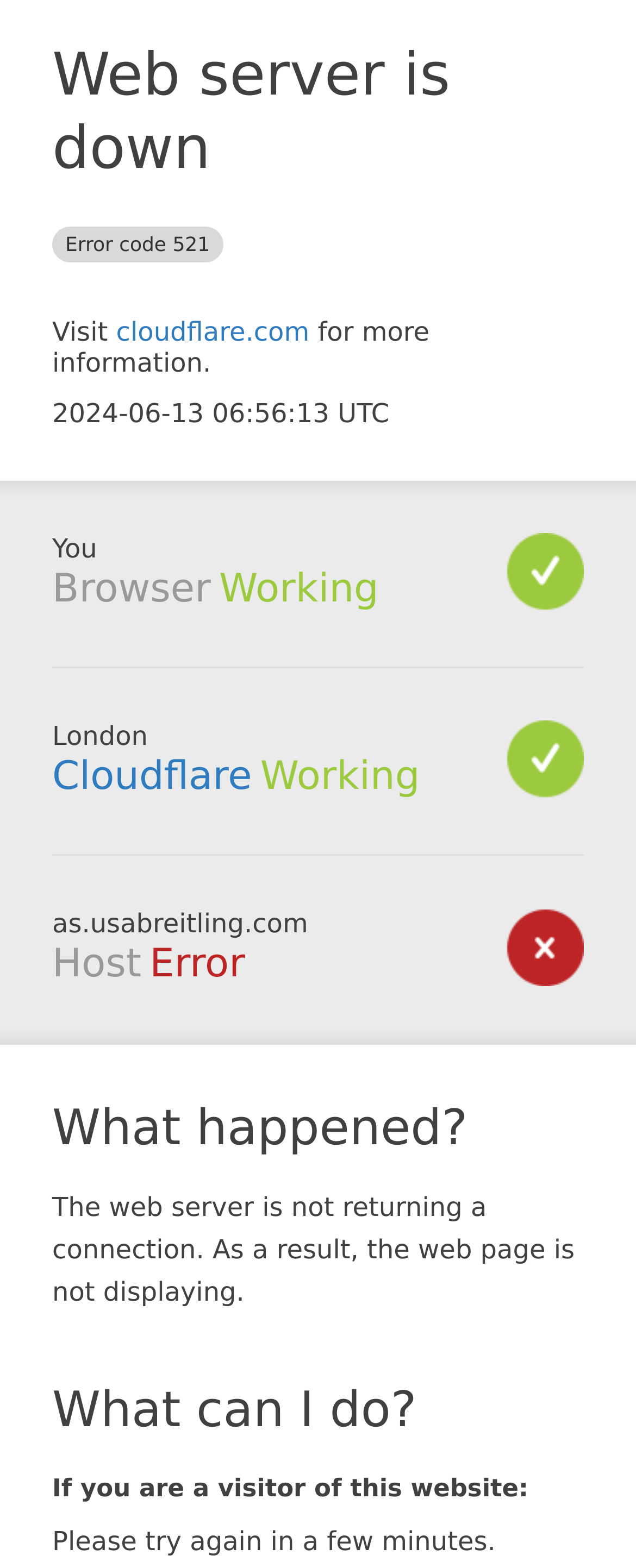What is the error code?
From the screenshot, provide a brief answer in one word or phrase.

521